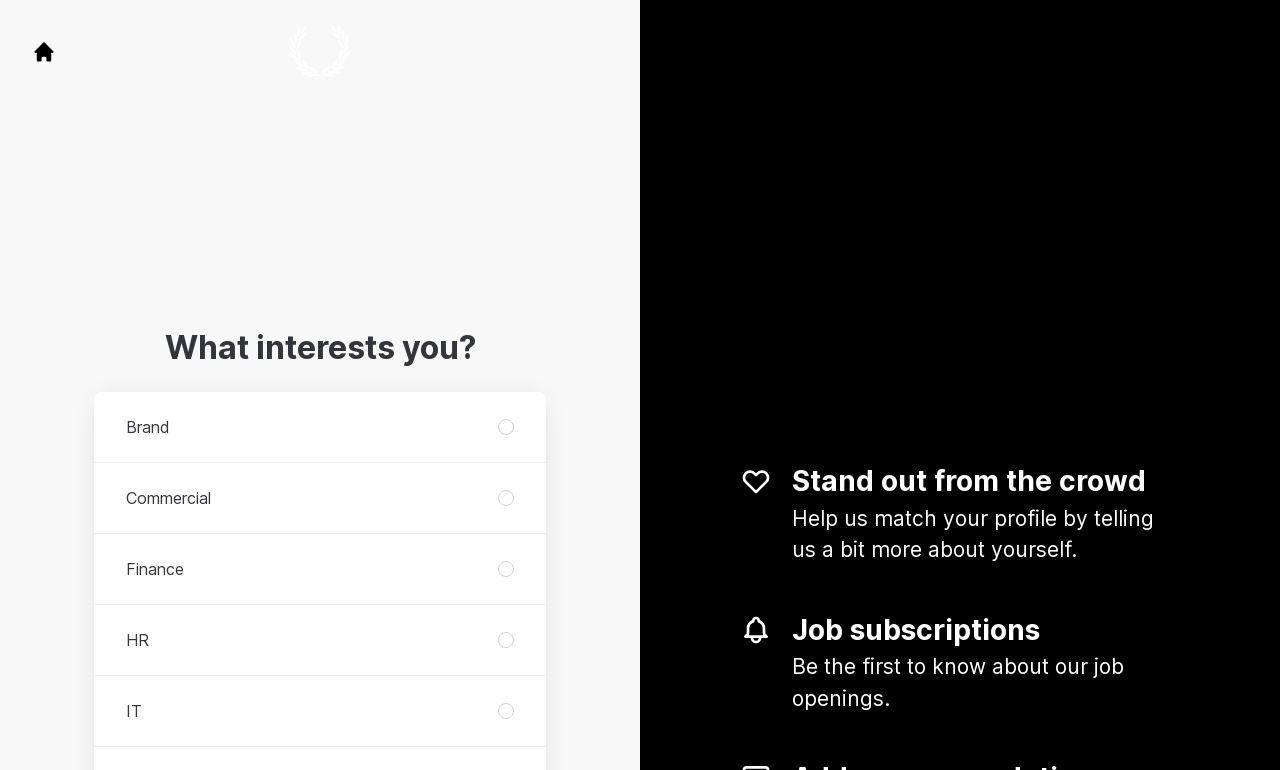Explain the webpage's design and content in an elaborate manner.

The webpage is a career portal for Fred Perry Ltd, where users can connect to stay up-to-date and receive notifications about new job openings. At the top, there are two identical links, "Go to career site", with accompanying images, positioned on the left and right sides of the page, respectively. 

Below these links, a heading "What interests you?" is centered on the page. Underneath, there are five radio buttons with corresponding labels: "Brand", "Commercial", "Finance", "HR", and "IT", arranged vertically on the right side of the page. 

On the left side, there are two images, one above the other, with a heading "Stand out from the crowd" in between. Below this heading, a paragraph of text explains how users can help match their profile by providing more information about themselves. 

Further down, there is another image, followed by a heading "Job subscriptions" and a paragraph of text that describes the benefits of being the first to know about new job openings.